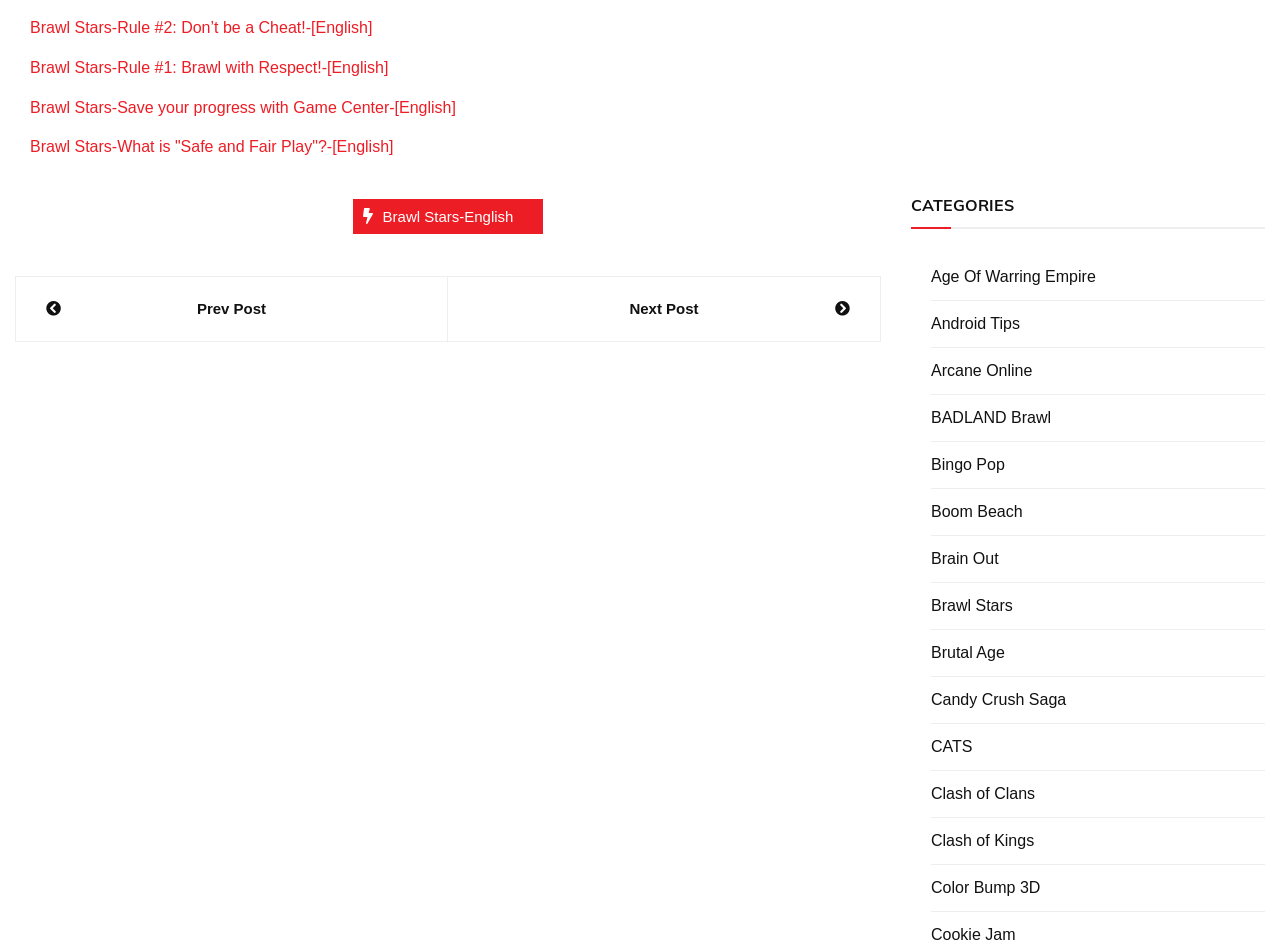How many links are there in the 'Posts' navigation section?
Refer to the screenshot and answer in one word or phrase.

2